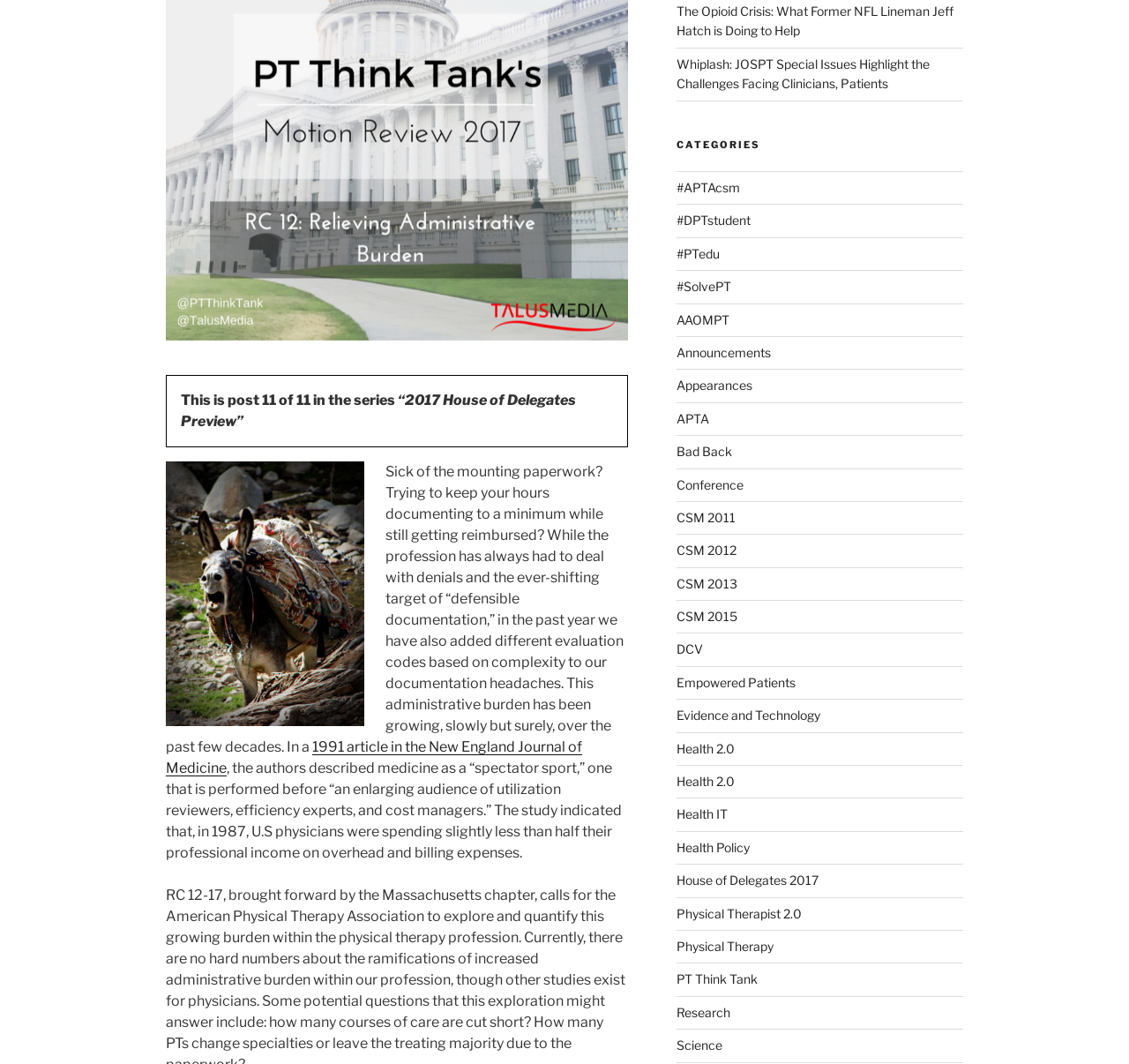Find the bounding box coordinates for the HTML element described in this sentence: "House of Delegates 2017". Provide the coordinates as four float numbers between 0 and 1, in the format [left, top, right, bottom].

[0.599, 0.82, 0.725, 0.834]